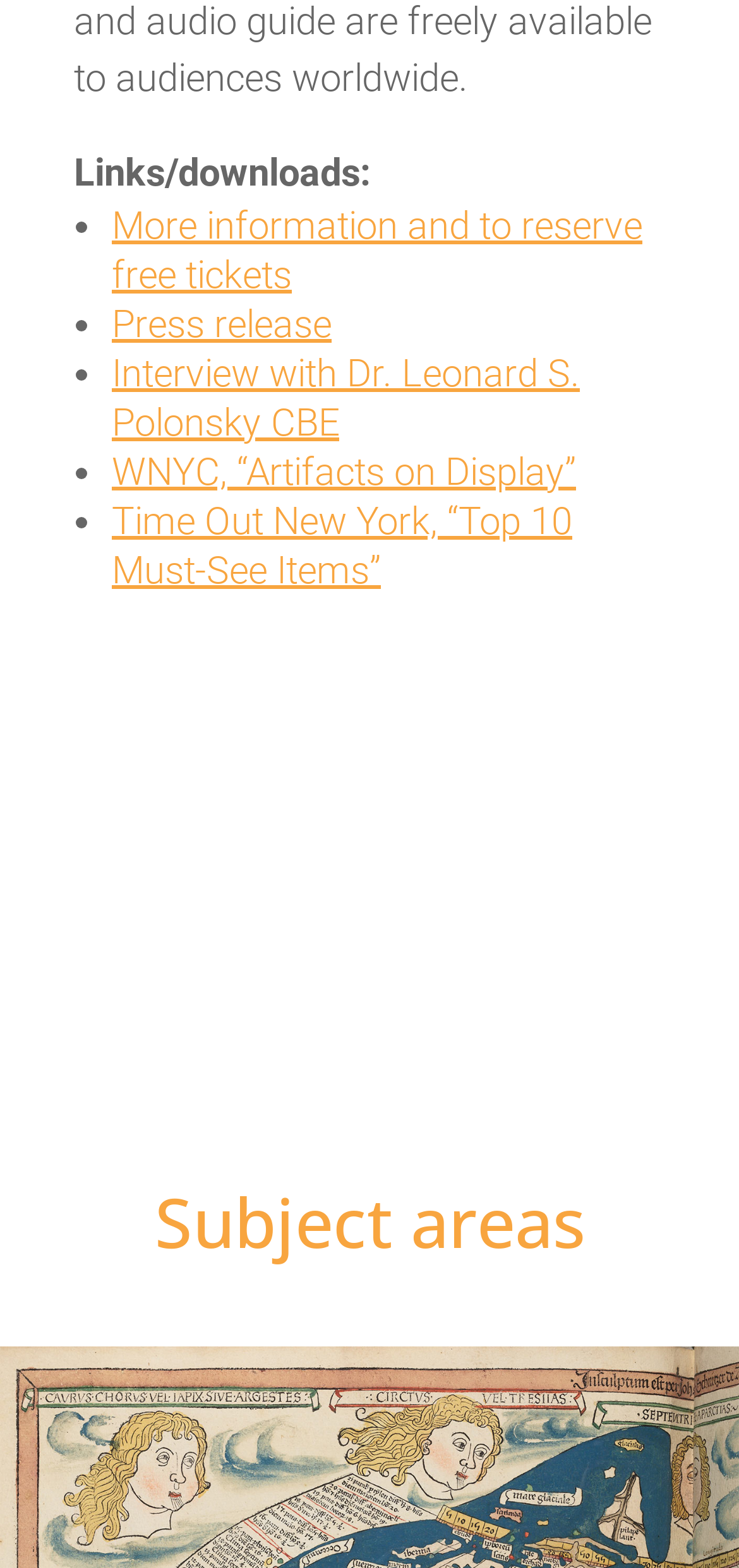Please identify the bounding box coordinates of the element that needs to be clicked to execute the following command: "Read 'Interview with Dr. Leonard S. Polonsky CBE'". Provide the bounding box using four float numbers between 0 and 1, formatted as [left, top, right, bottom].

[0.151, 0.224, 0.785, 0.284]